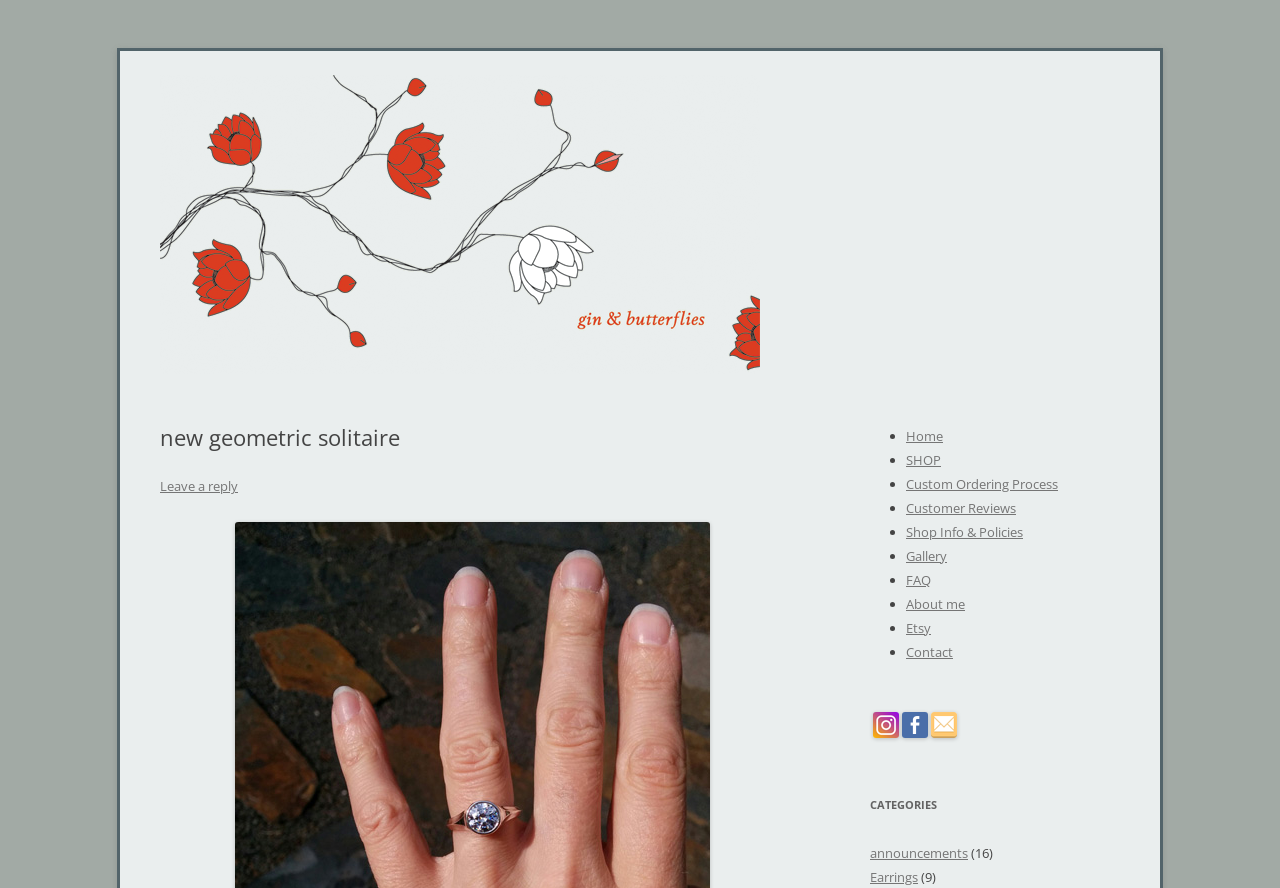Determine the bounding box coordinates of the clickable element to complete this instruction: "Go to the 'SHOP' page". Provide the coordinates in the format of four float numbers between 0 and 1, [left, top, right, bottom].

[0.708, 0.508, 0.735, 0.528]